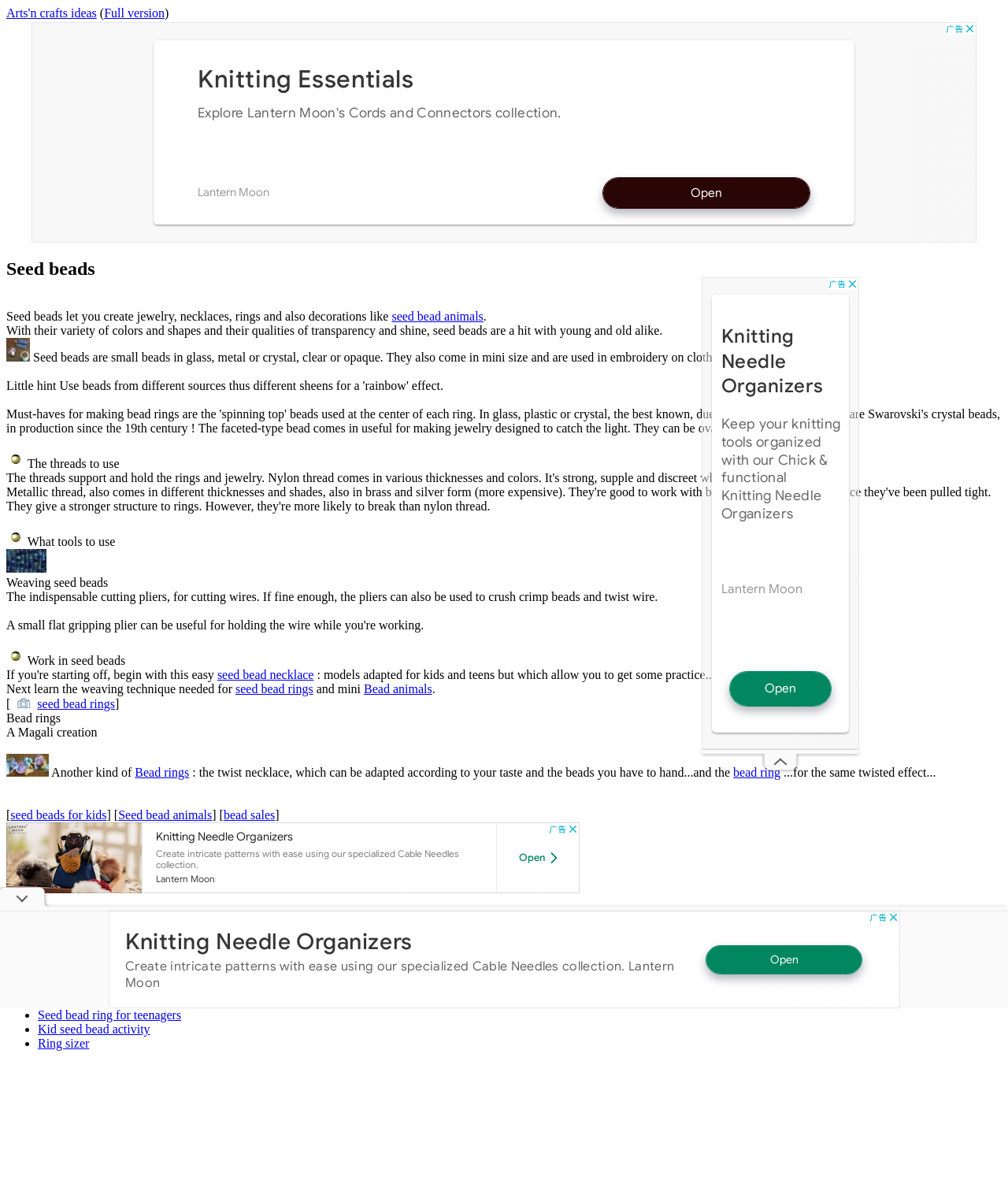What are seed beads used for?
Please look at the screenshot and answer in one word or a short phrase.

jewelry, necklaces, rings, decorations